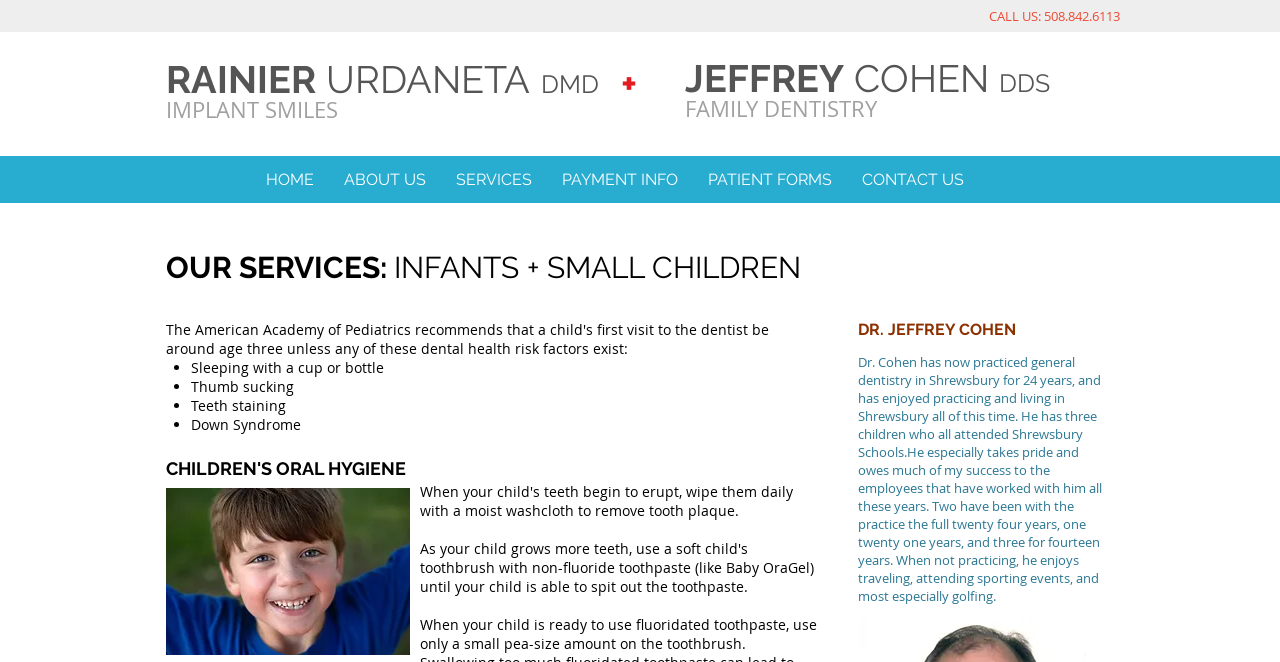What is the phone number to call?
From the image, respond using a single word or phrase.

508.842.6113